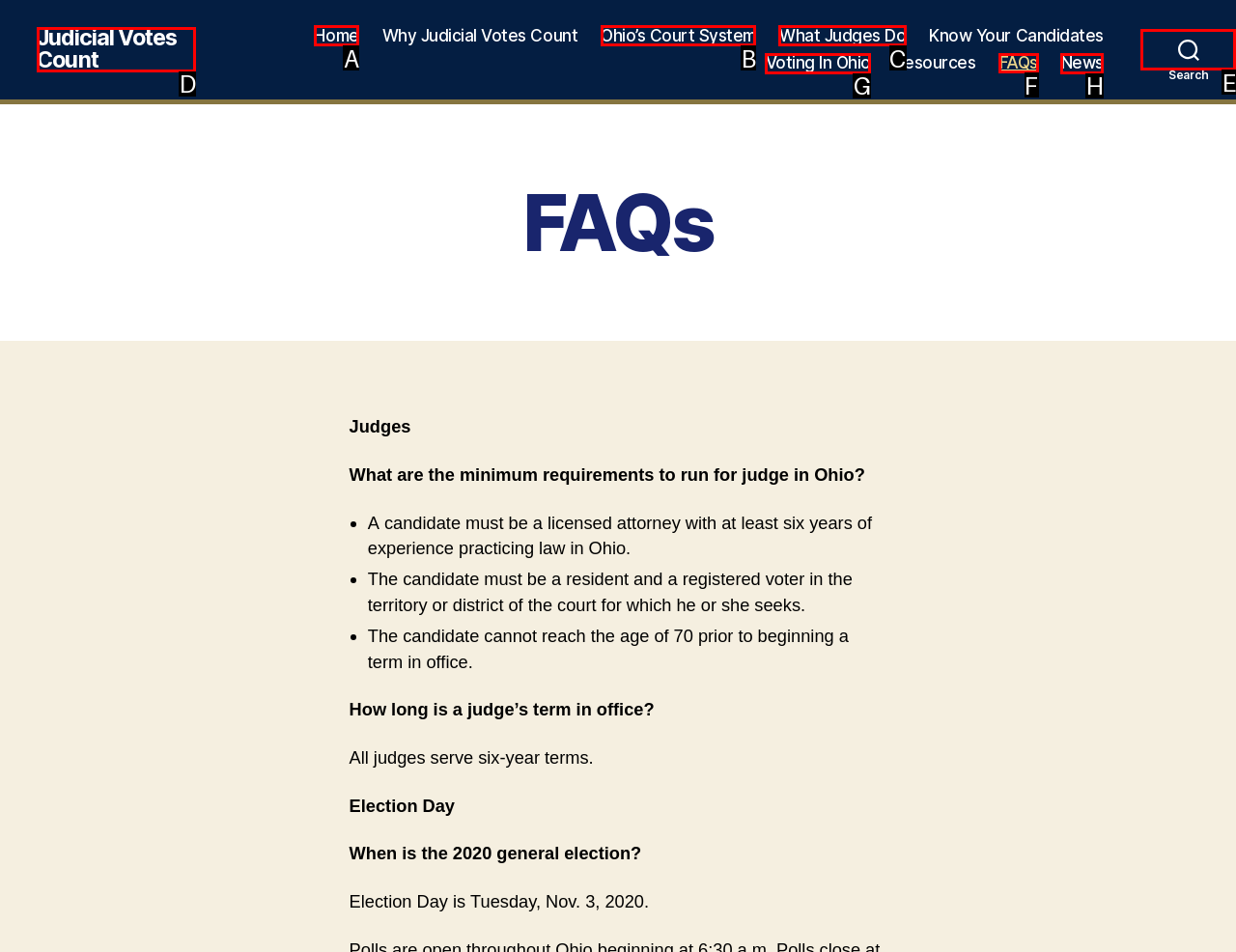Indicate which HTML element you need to click to complete the task: View FAQs. Provide the letter of the selected option directly.

F